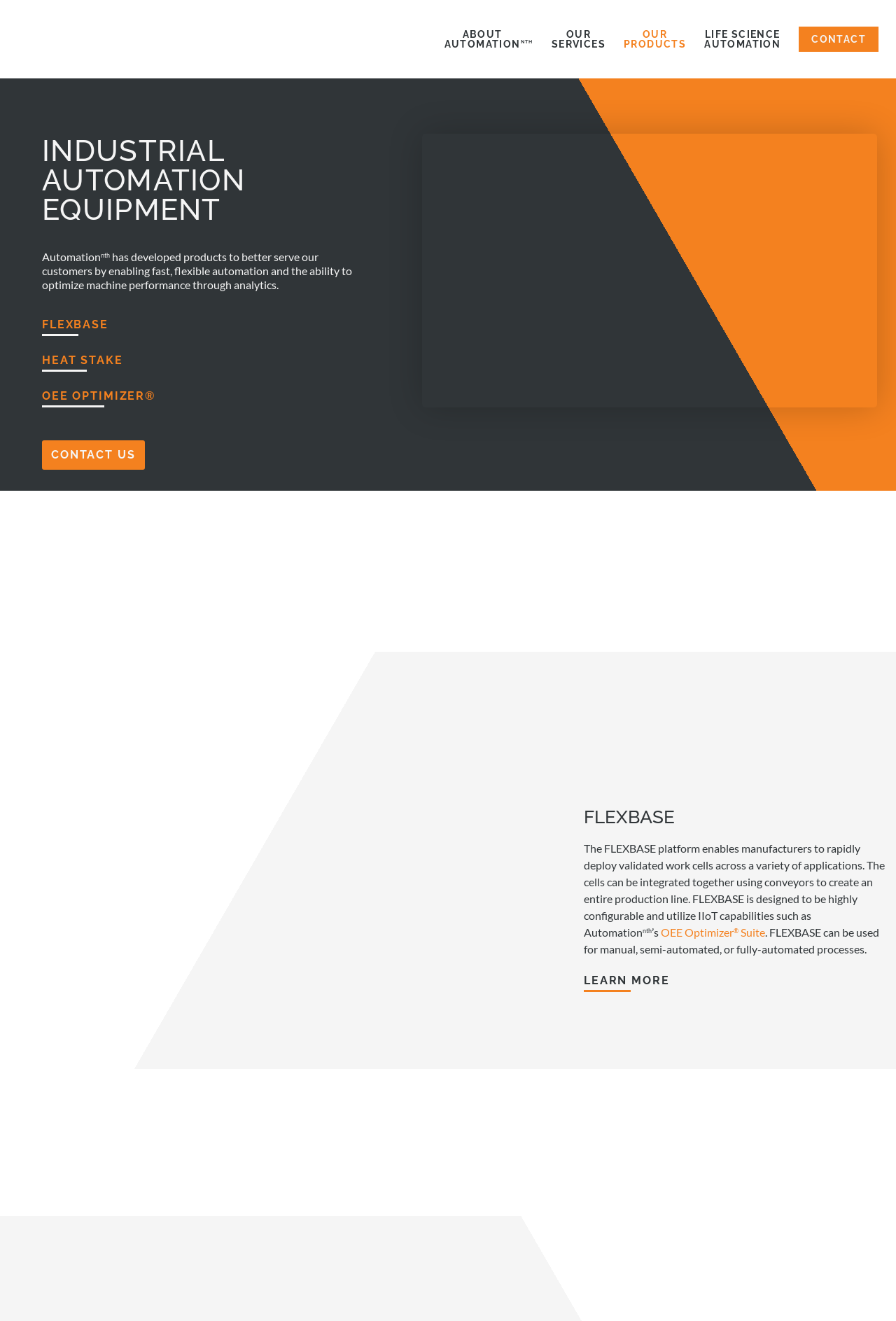Locate the bounding box coordinates of the element I should click to achieve the following instruction: "Go to ABOUT AUTOMATION NTH".

[0.496, 0.017, 0.595, 0.042]